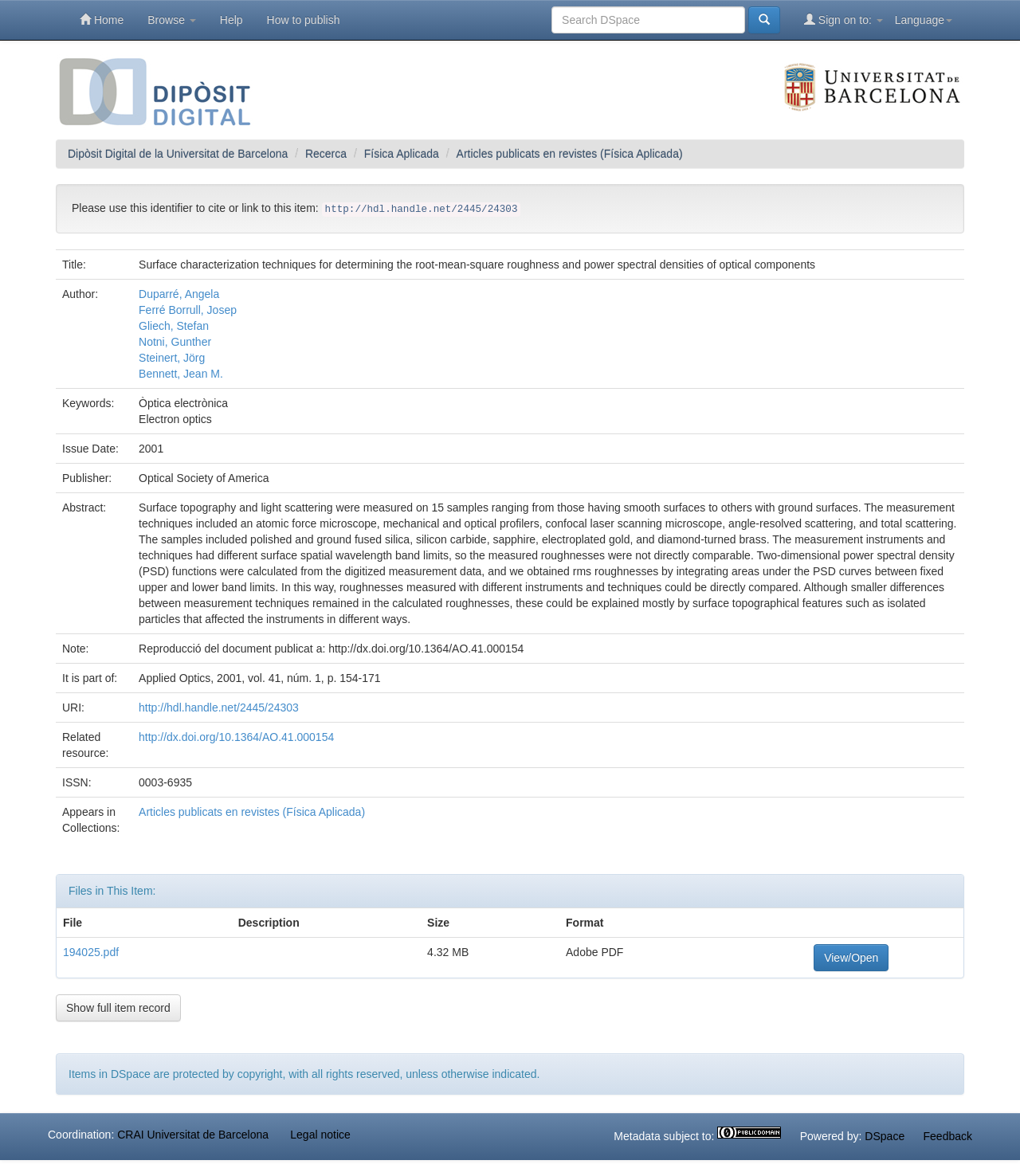Reply to the question with a single word or phrase:
What is the publisher of the article?

Optical Society of America